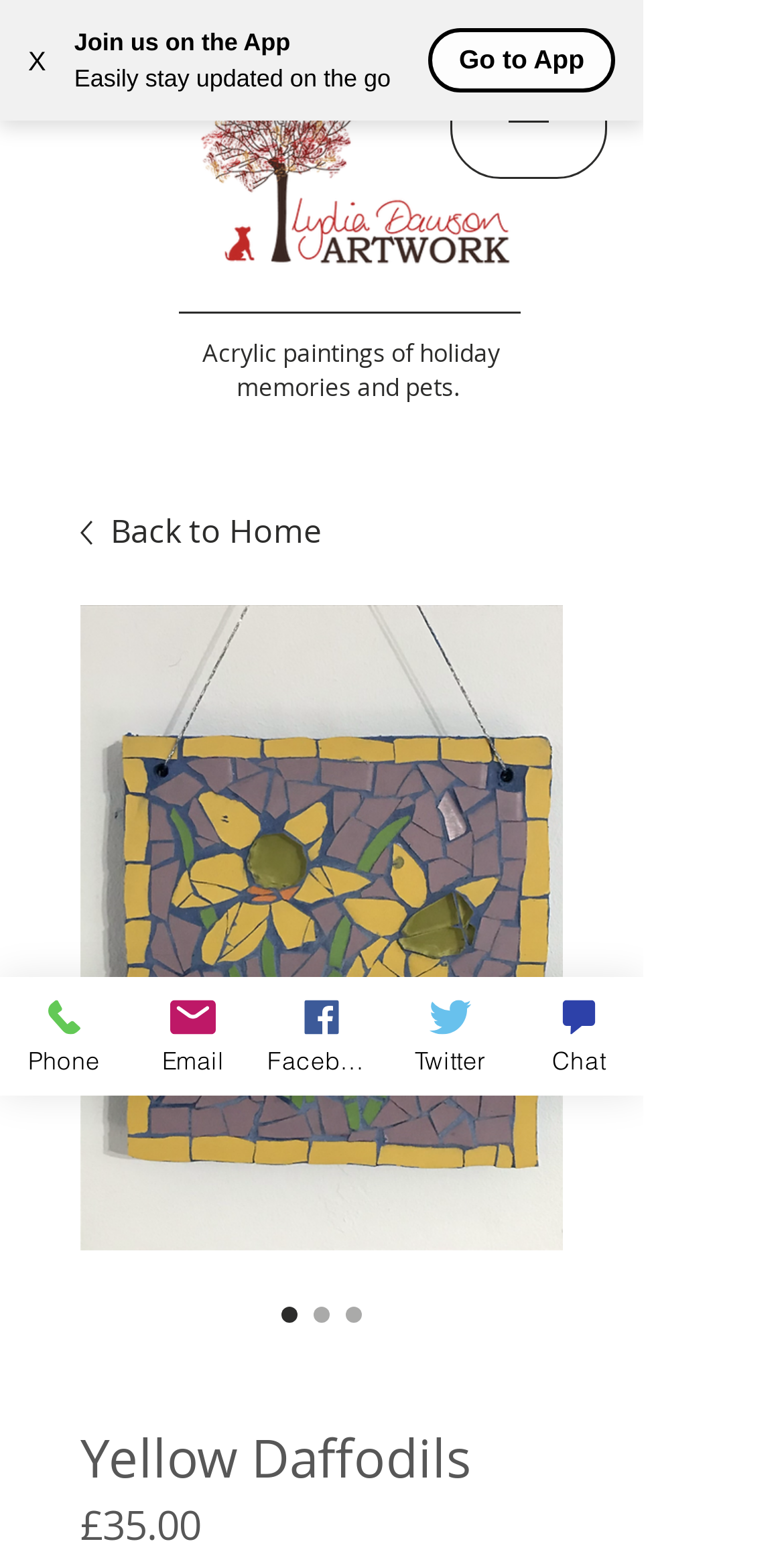Identify the bounding box coordinates of the region that should be clicked to execute the following instruction: "Go to the app".

[0.585, 0.028, 0.745, 0.047]